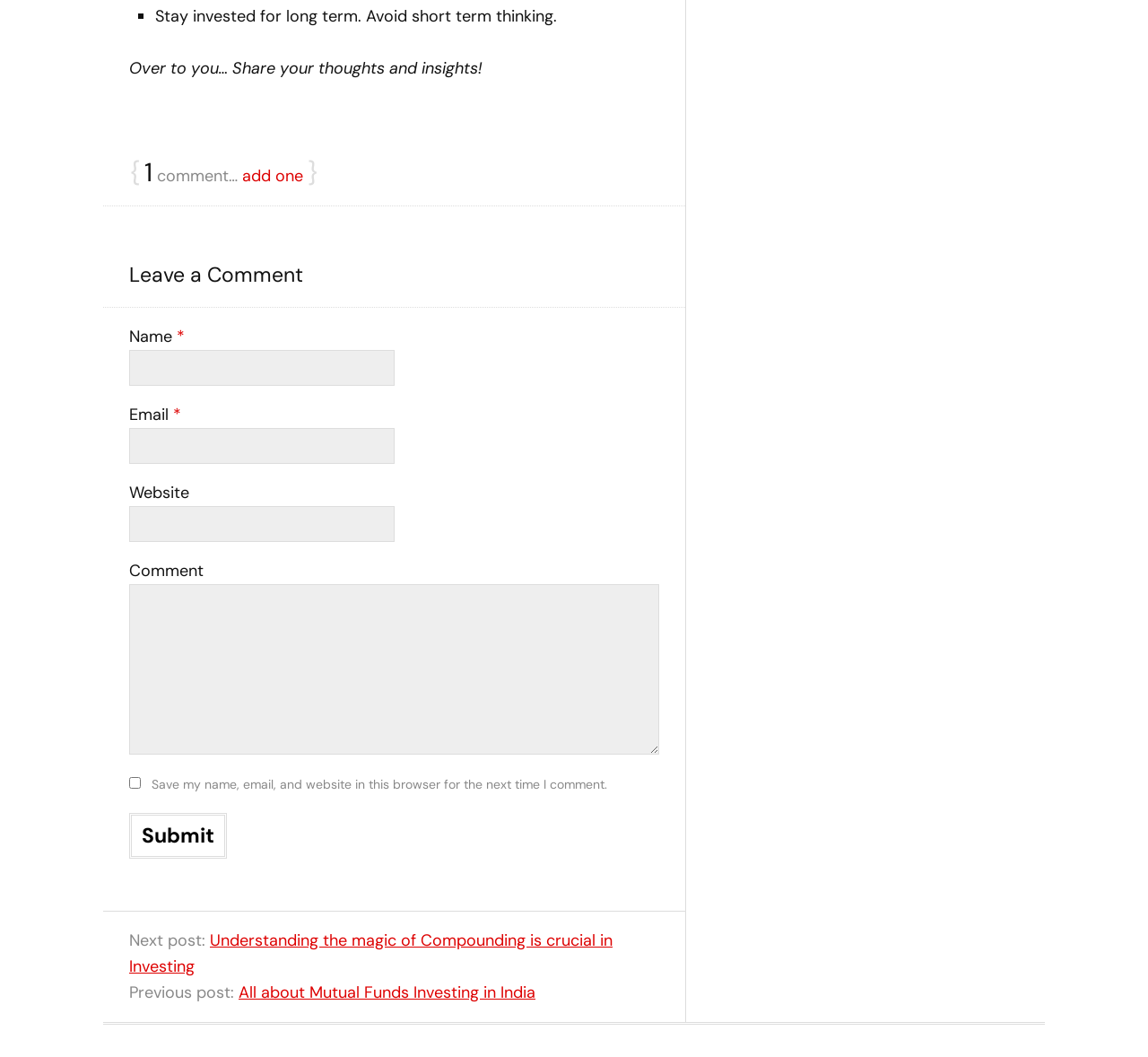Highlight the bounding box coordinates of the element that should be clicked to carry out the following instruction: "add a comment". The coordinates must be given as four float numbers ranging from 0 to 1, i.e., [left, top, right, bottom].

[0.211, 0.156, 0.264, 0.176]